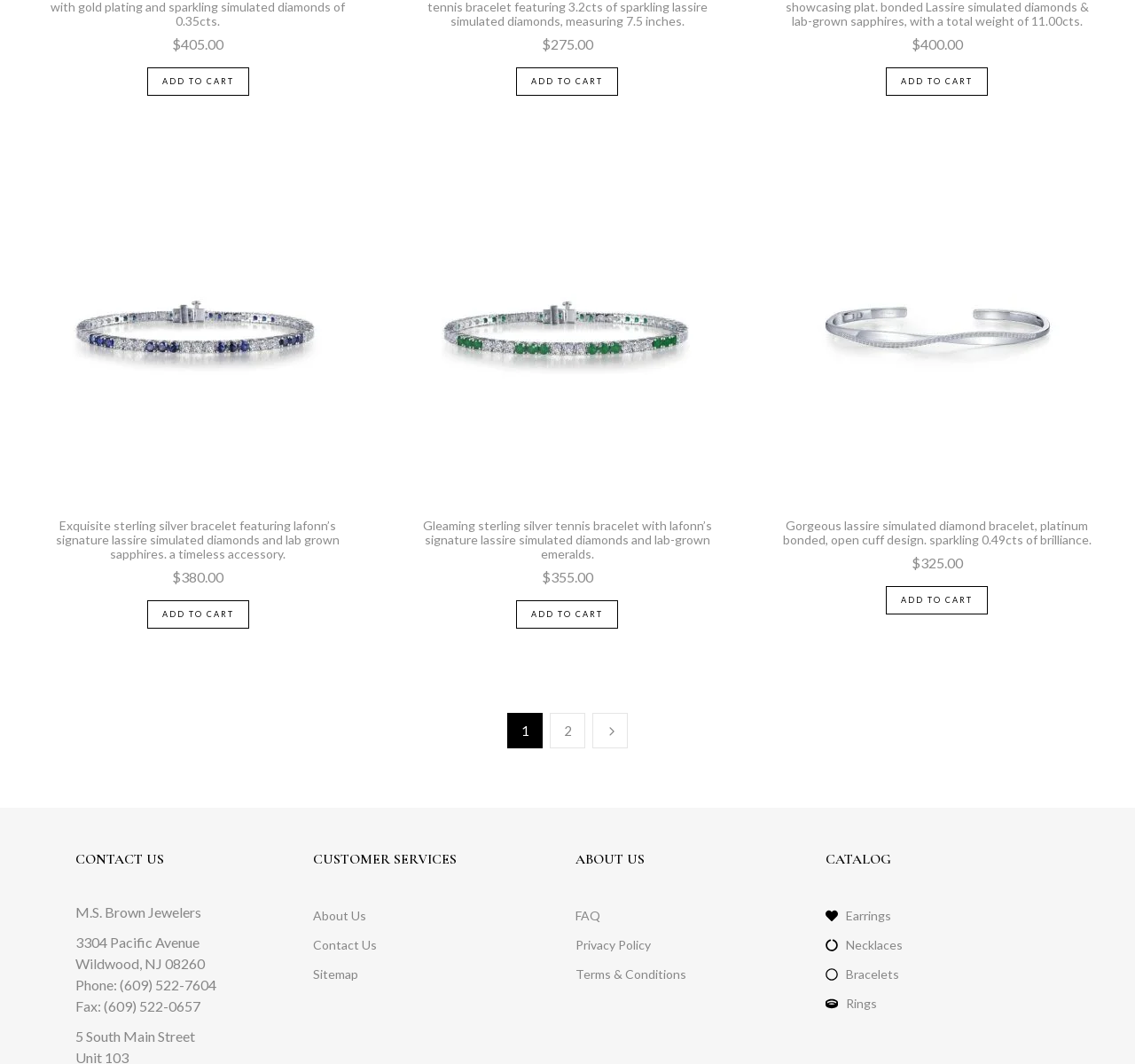Determine the bounding box coordinates of the clickable element to achieve the following action: 'Add Exquisite Sterling Silver Bracelet to cart'. Provide the coordinates as four float values between 0 and 1, formatted as [left, top, right, bottom].

[0.13, 0.063, 0.219, 0.09]